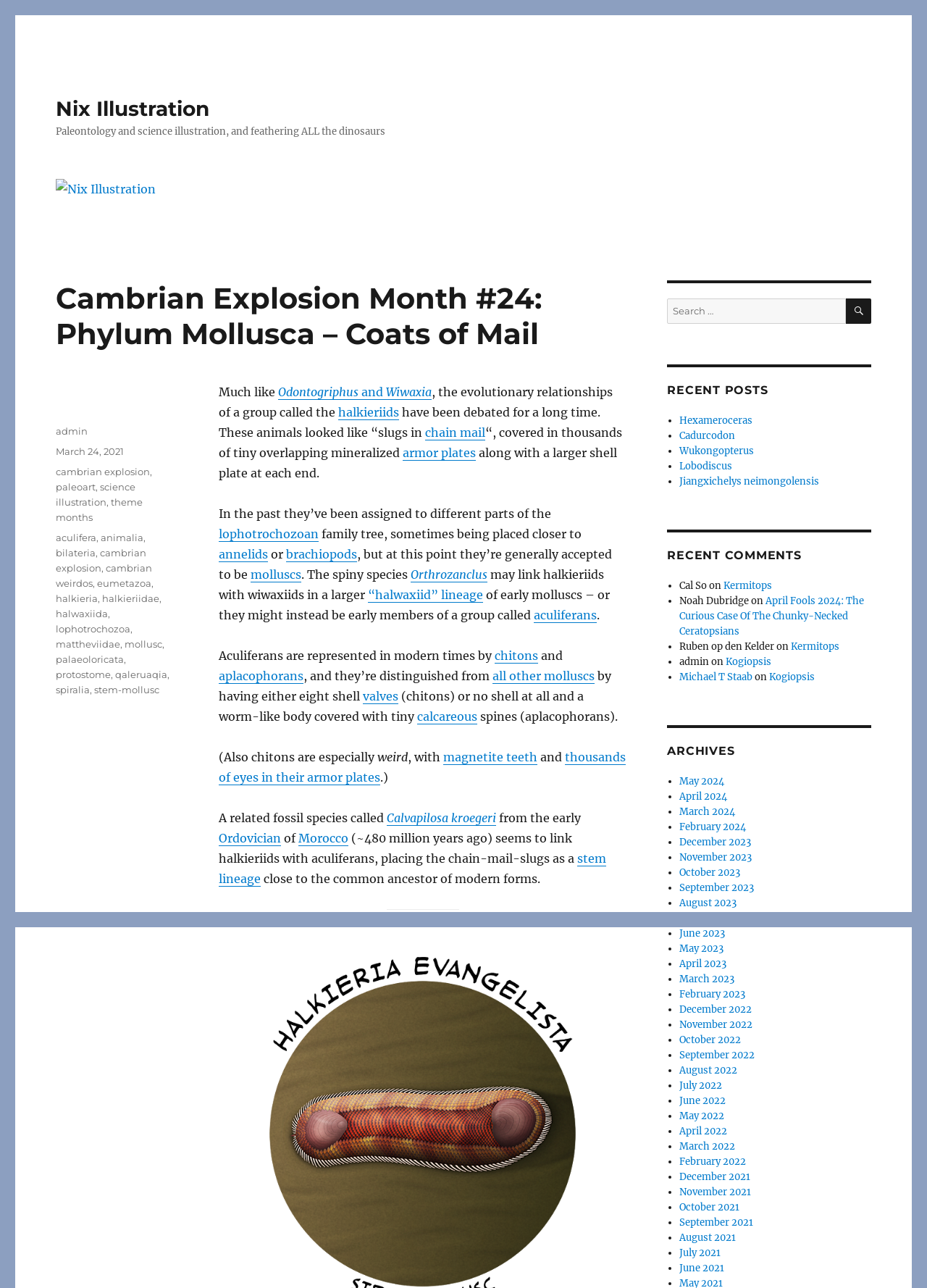What is the theme of the article?
Please utilize the information in the image to give a detailed response to the question.

The theme of the article can be found in the footer section of the webpage, where it is stated 'Categories' followed by a list of links, including 'theme months'.